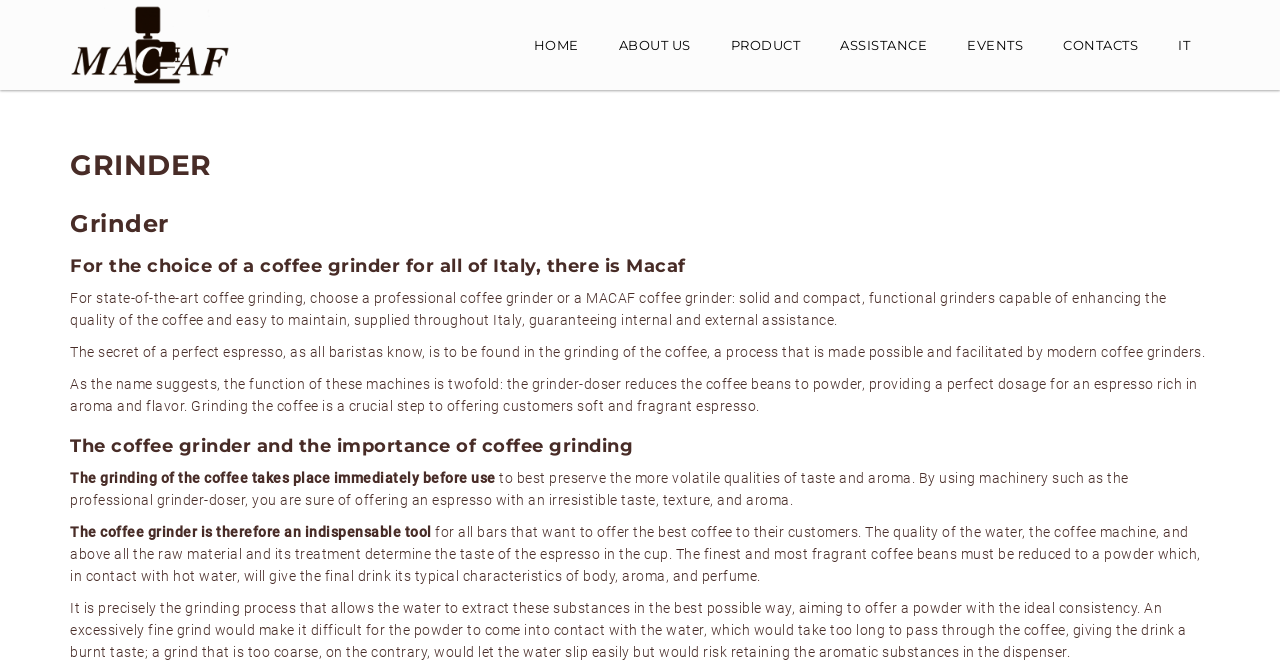Construct a comprehensive caption that outlines the webpage's structure and content.

The webpage is about Macaf, a professional coffee grinder brand, and its products. At the top left, there is a logo image with a link to the homepage, accompanied by a text "Macaf Milan | professional coffee grinders". 

Below the logo, there is a navigation menu with links to different sections of the website, including "HOME", "ABOUT US", "PRODUCT", "ASSISTANCE", "EVENTS", "CONTACTS", and "IT". 

The main content of the webpage is divided into sections, each with a heading. The first section has a heading "GRINDER" and a subheading "For the choice of a coffee grinder for all of Italy, there is Macaf". This section describes the importance of choosing a professional coffee grinder, highlighting the quality and compactness of Macaf's products.

The next section has a heading "The coffee grinder and the importance of coffee grinding" and discusses the role of coffee grinding in producing a perfect espresso. It explains how the grinding process affects the taste, aroma, and texture of the coffee, and how Macaf's professional grinder-doser machines can help achieve the ideal grind.

Throughout the webpage, there are several paragraphs of text that provide more information about the importance of coffee grinding, the benefits of using a professional coffee grinder, and how Macaf's products can help bars and coffee shops offer high-quality coffee to their customers.